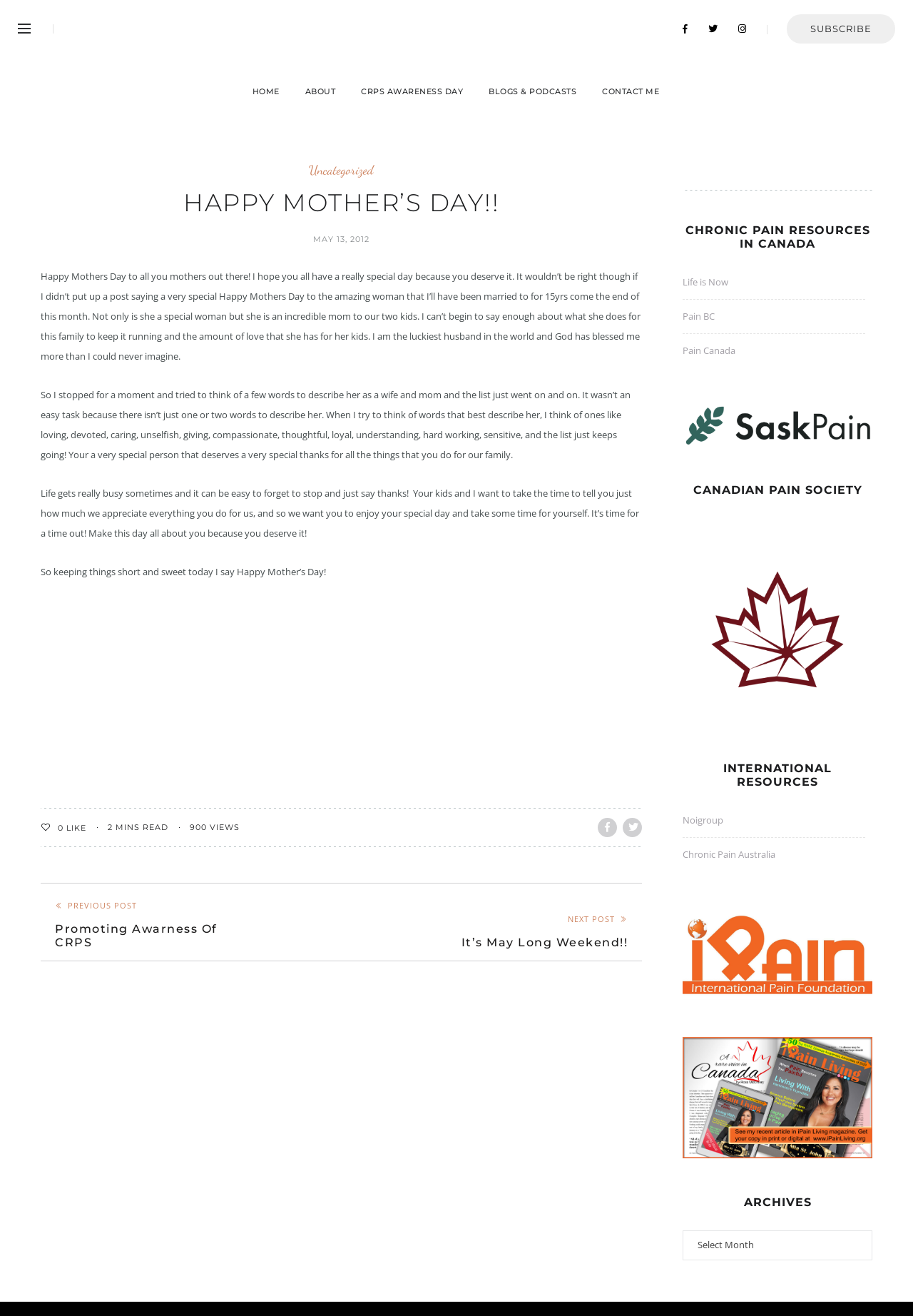Elaborate on the webpage's design and content in a detailed caption.

This webpage is about living with chronic pain, with a focus on Mother's Day. At the top, there is a navigation menu with links to "HOME", "ABOUT", "CRPS AWARENESS DAY", "BLOGS & PODCASTS", and "CONTACT ME". Below the navigation menu, there is a large article with a heading "HAPPY MOTHER’S DAY!!" and a time stamp "MAY 13, 2012". The article is a heartfelt message to mothers, expressing gratitude and appreciation for their love and hard work.

The article is divided into several paragraphs, with a few links and icons scattered throughout. There are social media links, such as Facebook and Twitter, and a "LIKE" button with a count of 0. The article also includes statistics, such as "2 MINS READ" and "900 VIEWS".

Below the article, there are links to previous and next posts, titled "Promoting Awarness Of CRPS" and "It’s May Long Weekend!!", respectively. On the right side of the page, there is a section dedicated to chronic pain resources in Canada, with links to various organizations and websites. There are also international resources listed, including Noigroup and Chronic Pain Australia.

At the bottom of the page, there is an archives section with a dropdown menu, allowing users to access older posts. Throughout the page, there are several images, although their content is not specified. Overall, the webpage has a personal and heartfelt tone, with a focus on appreciation and support for mothers and those living with chronic pain.